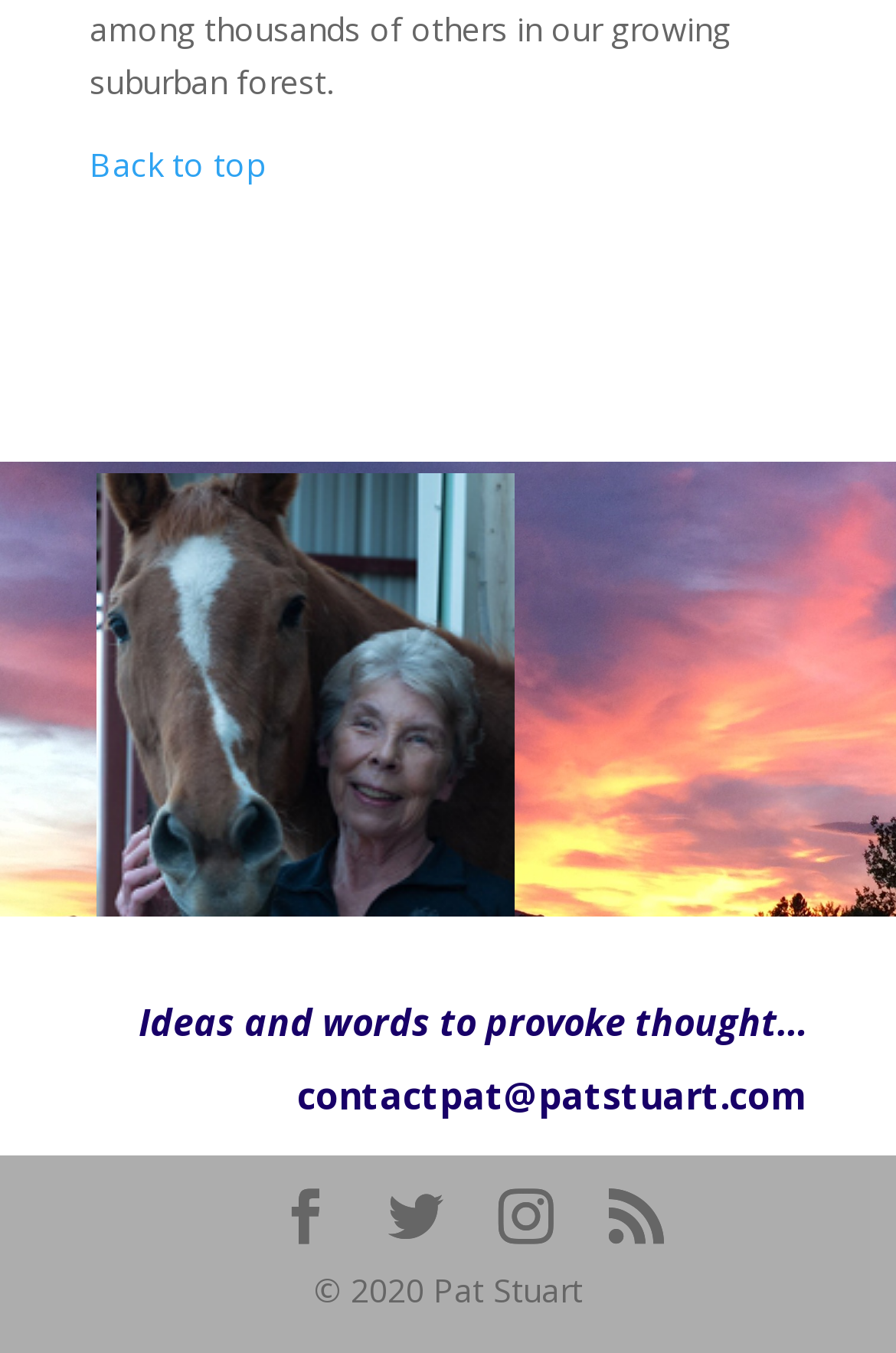Provide your answer in one word or a succinct phrase for the question: 
What is the theme of the webpage based on the heading?

Ideas and words to provoke thought